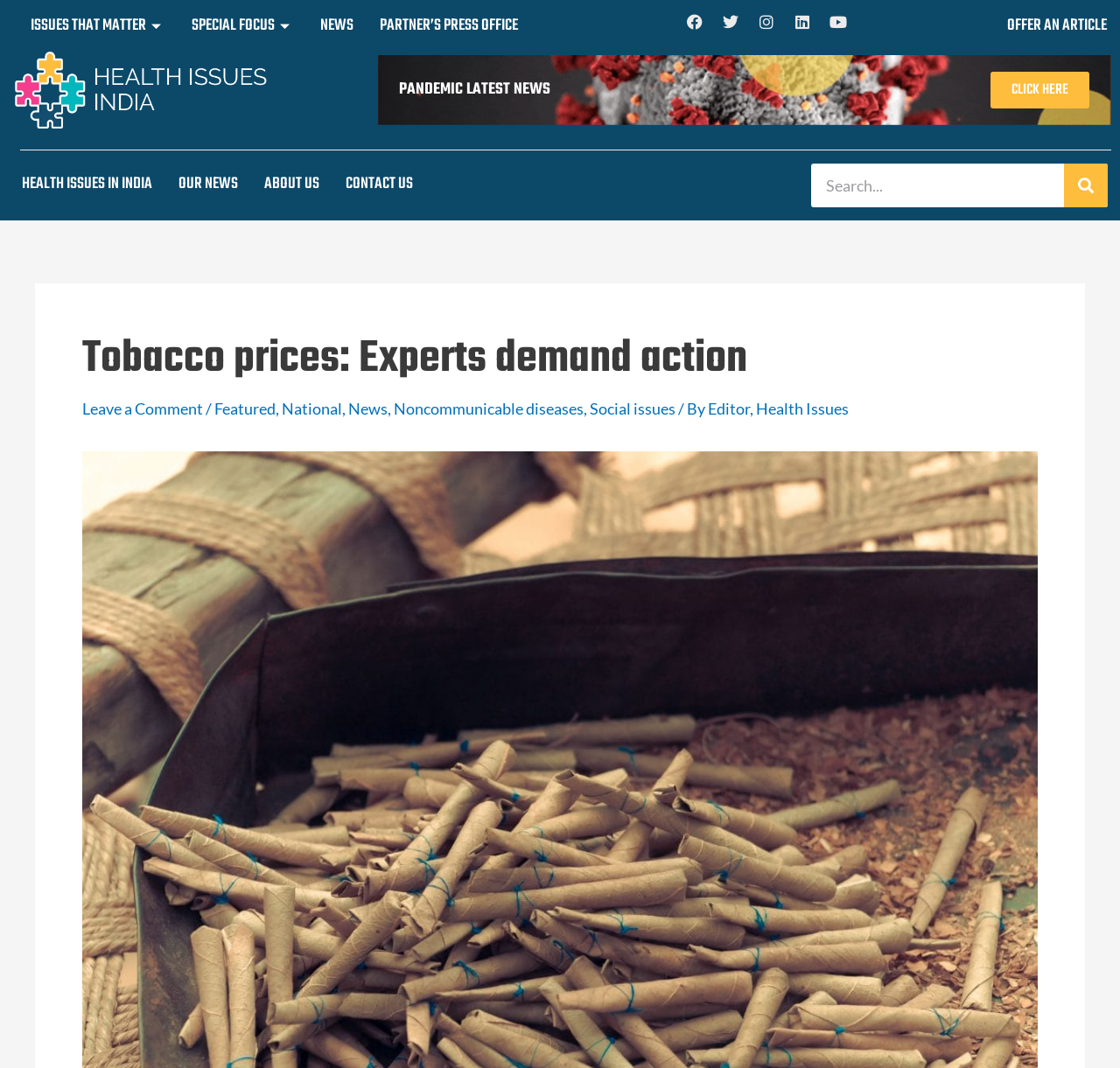Identify the bounding box coordinates of the region I need to click to complete this instruction: "Search for health issues".

[0.724, 0.153, 0.989, 0.194]